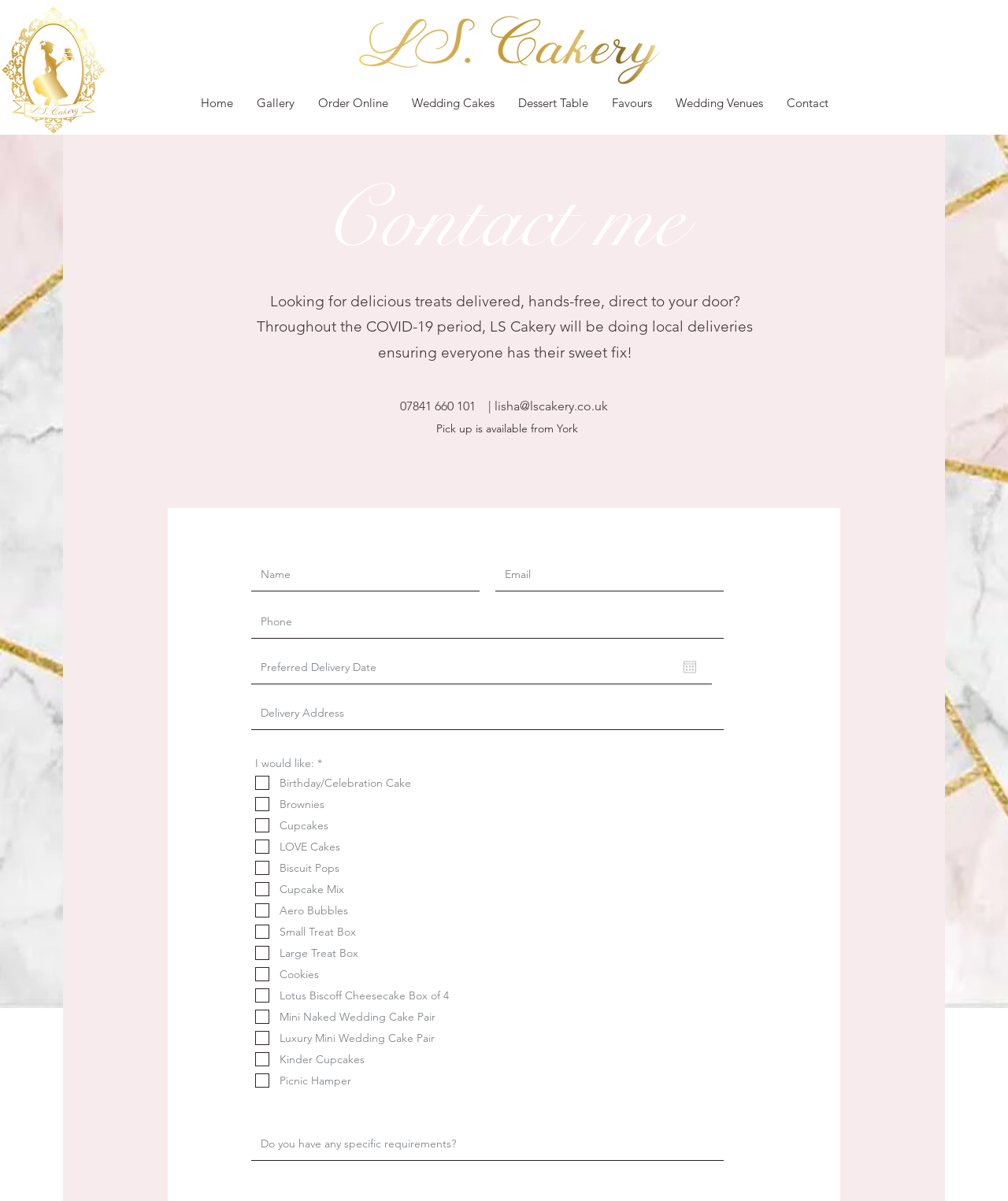Show the bounding box coordinates for the HTML element described as: "Dessert Table".

[0.502, 0.075, 0.595, 0.096]